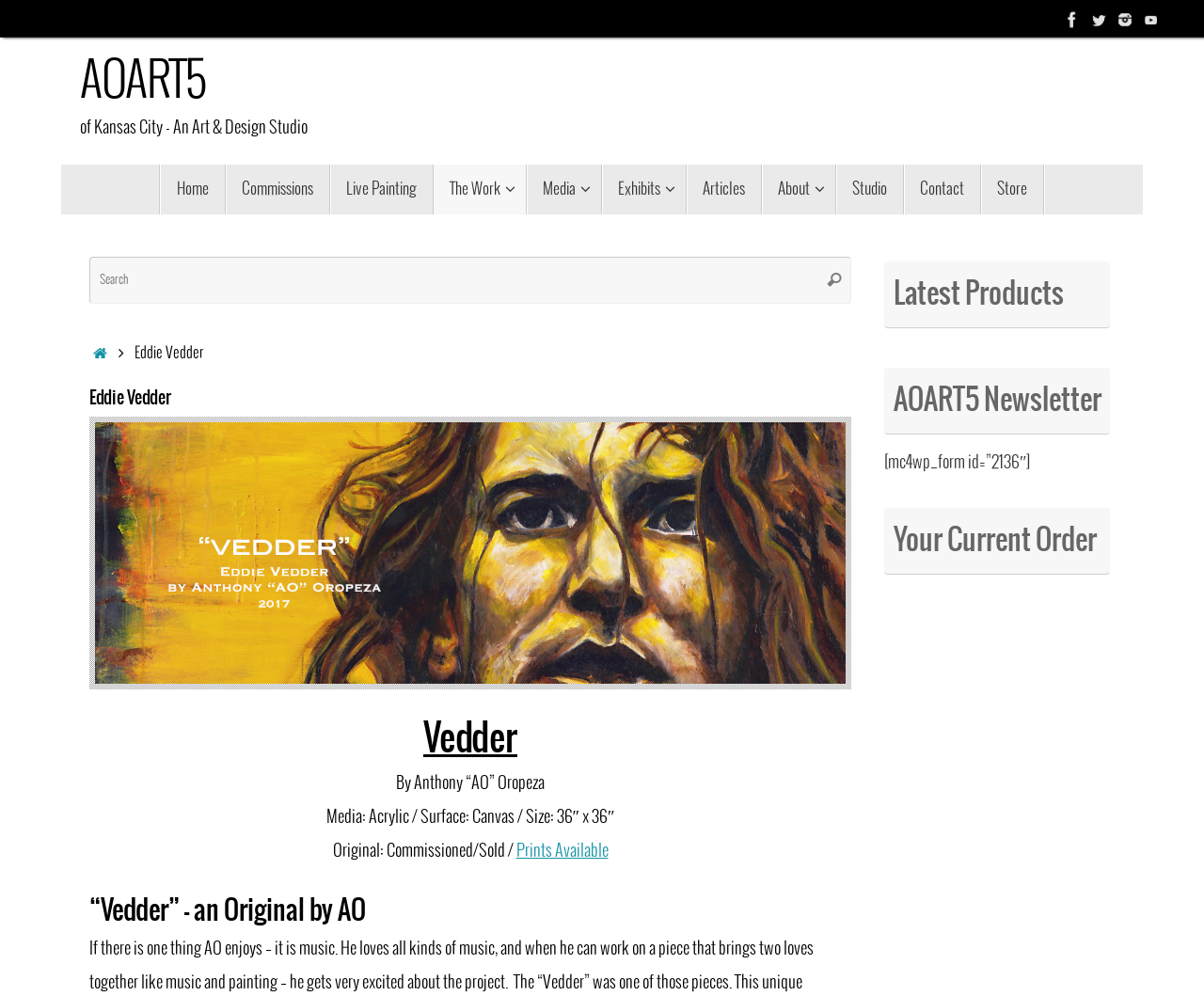Determine the bounding box coordinates of the element's region needed to click to follow the instruction: "Search for something". Provide these coordinates as four float numbers between 0 and 1, formatted as [left, top, right, bottom].

[0.074, 0.257, 0.707, 0.305]